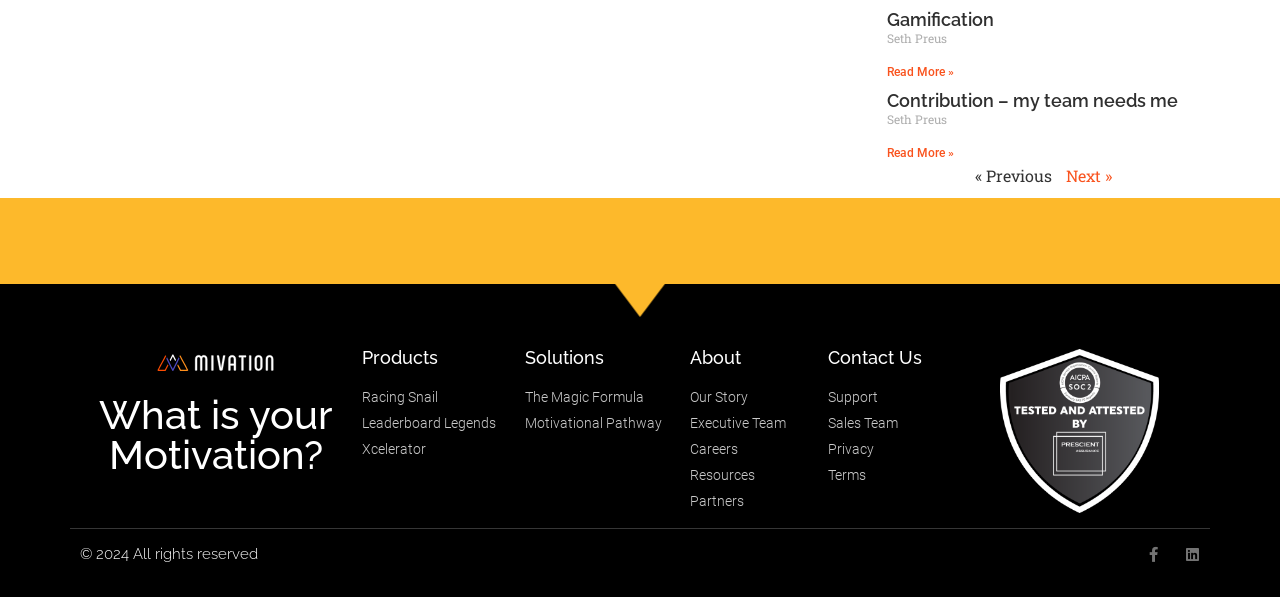Locate the bounding box coordinates of the area where you should click to accomplish the instruction: "Learn about Racing Snail".

[0.283, 0.649, 0.41, 0.684]